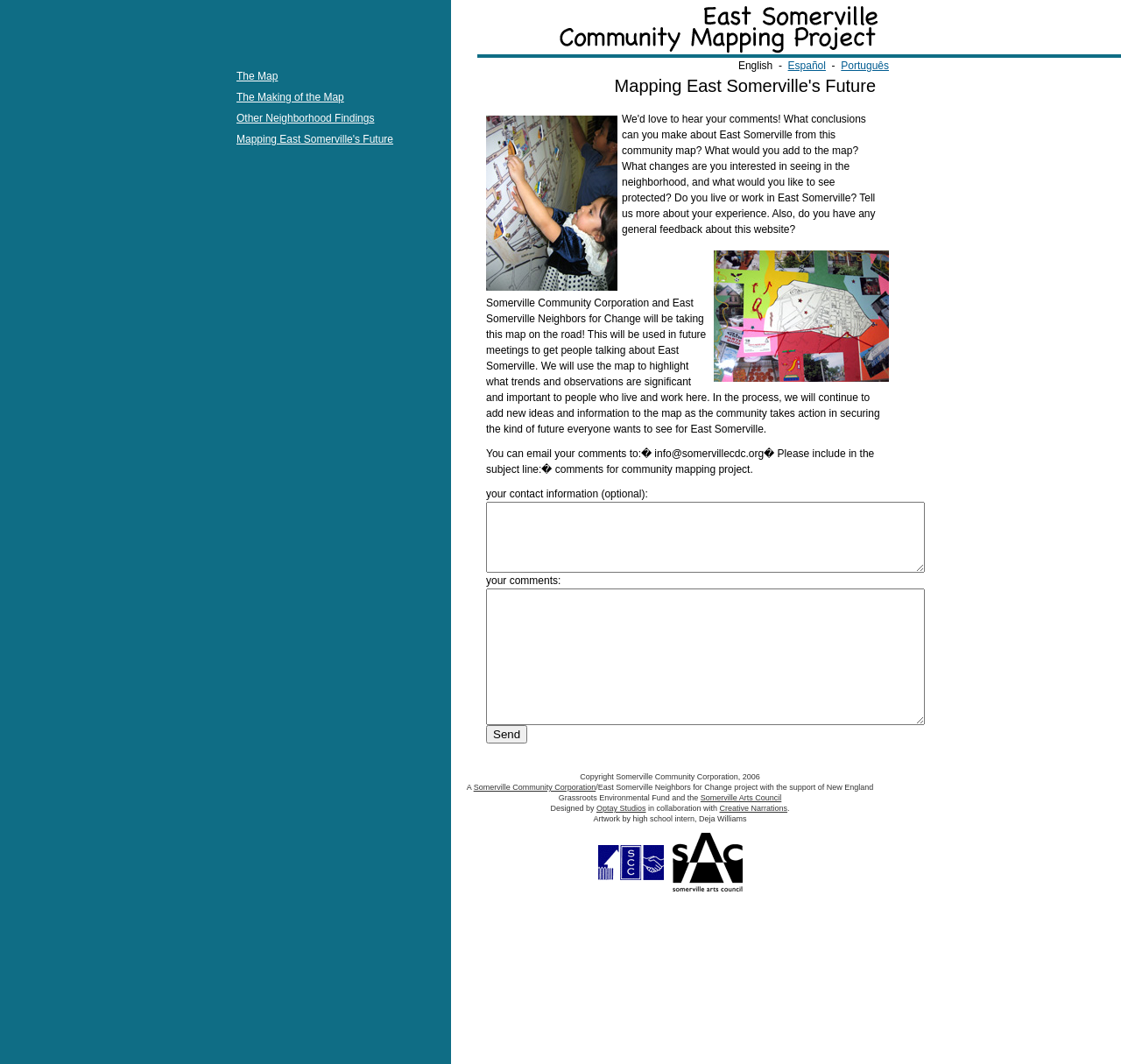From the webpage screenshot, identify the region described by Español. Provide the bounding box coordinates as (top-left x, top-left y, bottom-right x, bottom-right y), with each value being a floating point number between 0 and 1.

[0.703, 0.056, 0.737, 0.067]